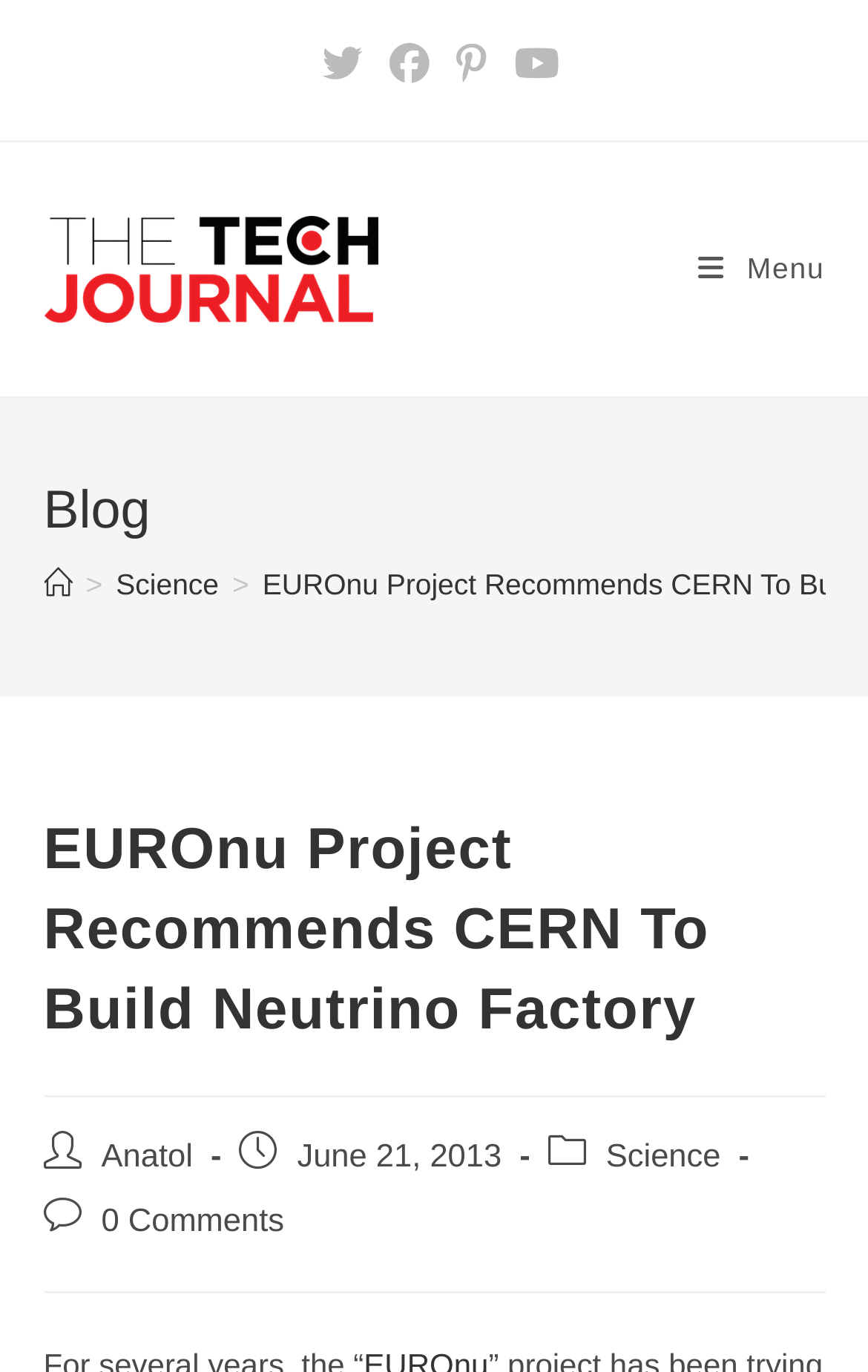Predict the bounding box coordinates of the UI element that matches this description: "Menu Close". The coordinates should be in the format [left, top, right, bottom] with each value between 0 and 1.

[0.804, 0.136, 0.95, 0.256]